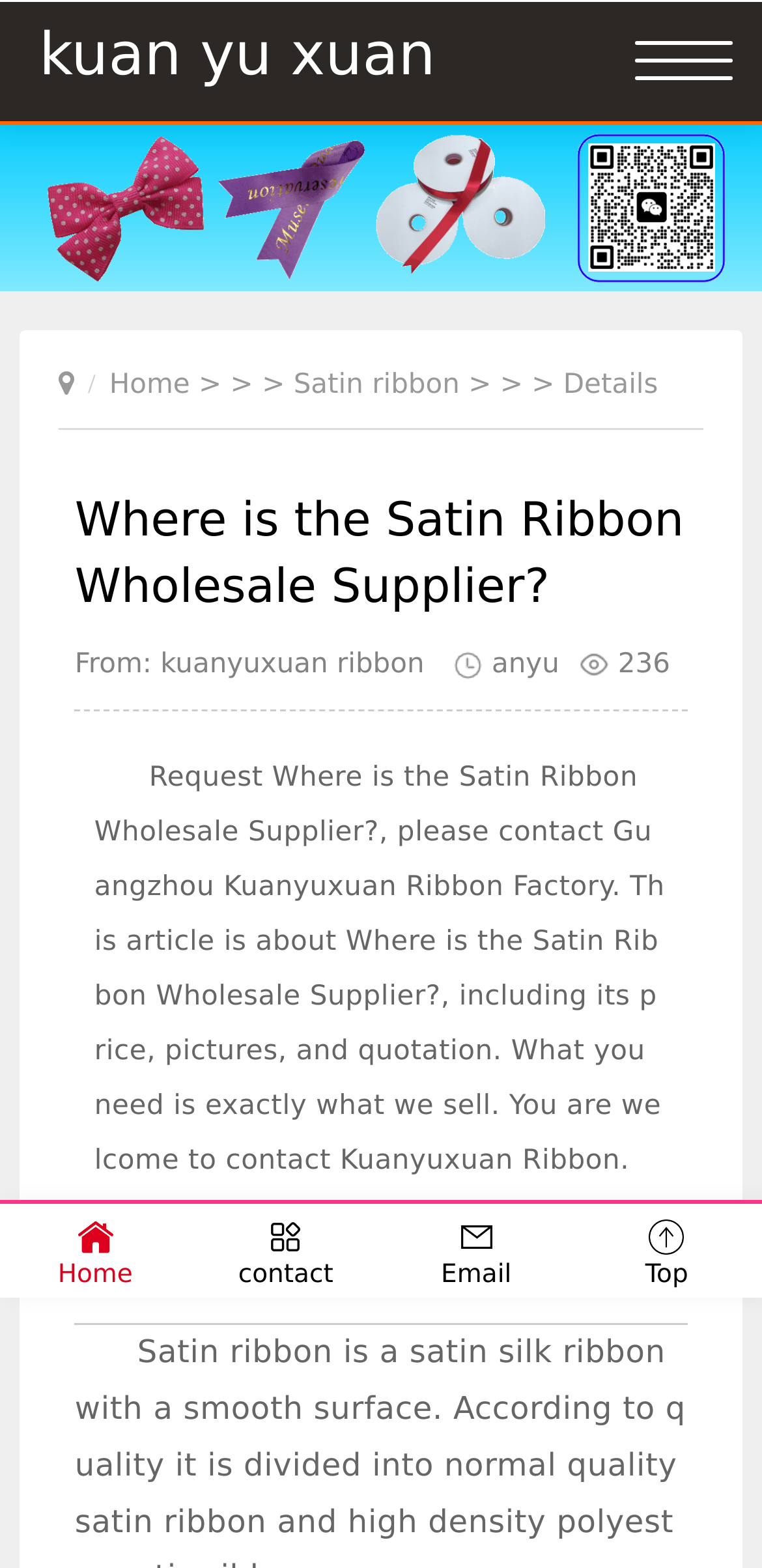Please reply to the following question with a single word or a short phrase:
What is the purpose of the webpage?

To provide information about satin ribbon wholesale suppliers